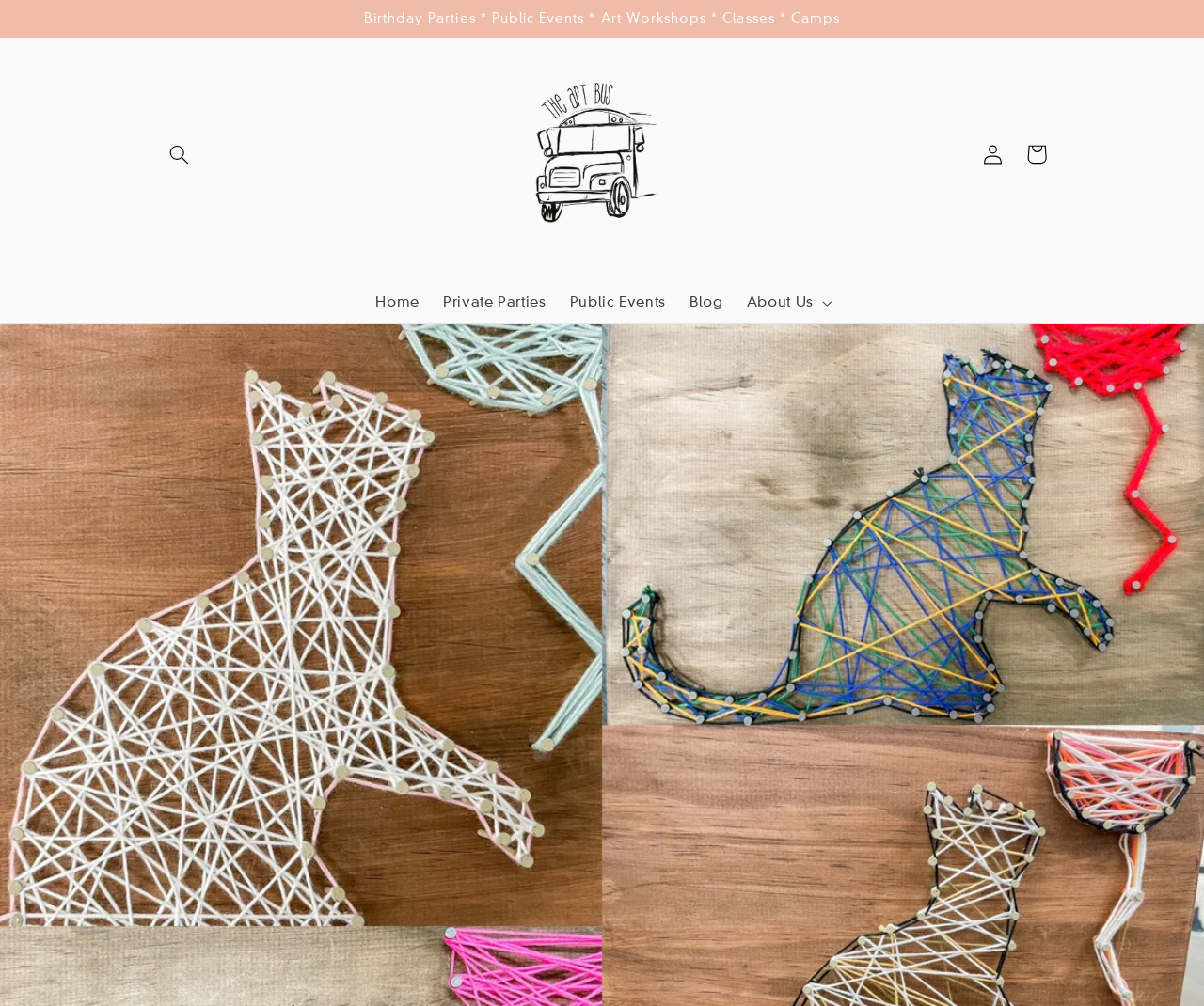Identify the bounding box coordinates of the clickable region necessary to fulfill the following instruction: "Log in to the account". The bounding box coordinates should be four float numbers between 0 and 1, i.e., [left, top, right, bottom].

[0.807, 0.132, 0.843, 0.175]